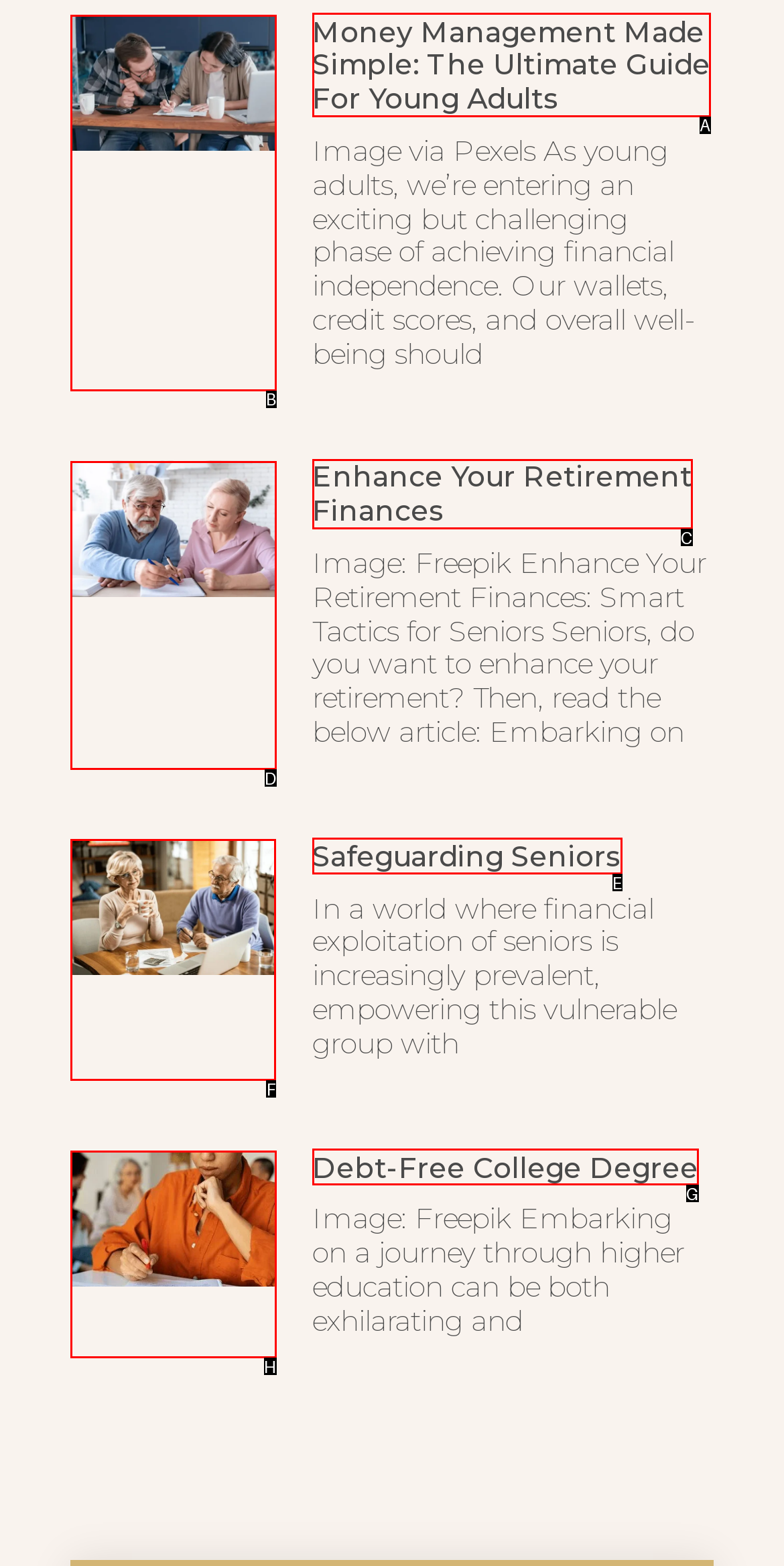To complete the instruction: Read the article about safeguarding seniors, which HTML element should be clicked?
Respond with the option's letter from the provided choices.

F